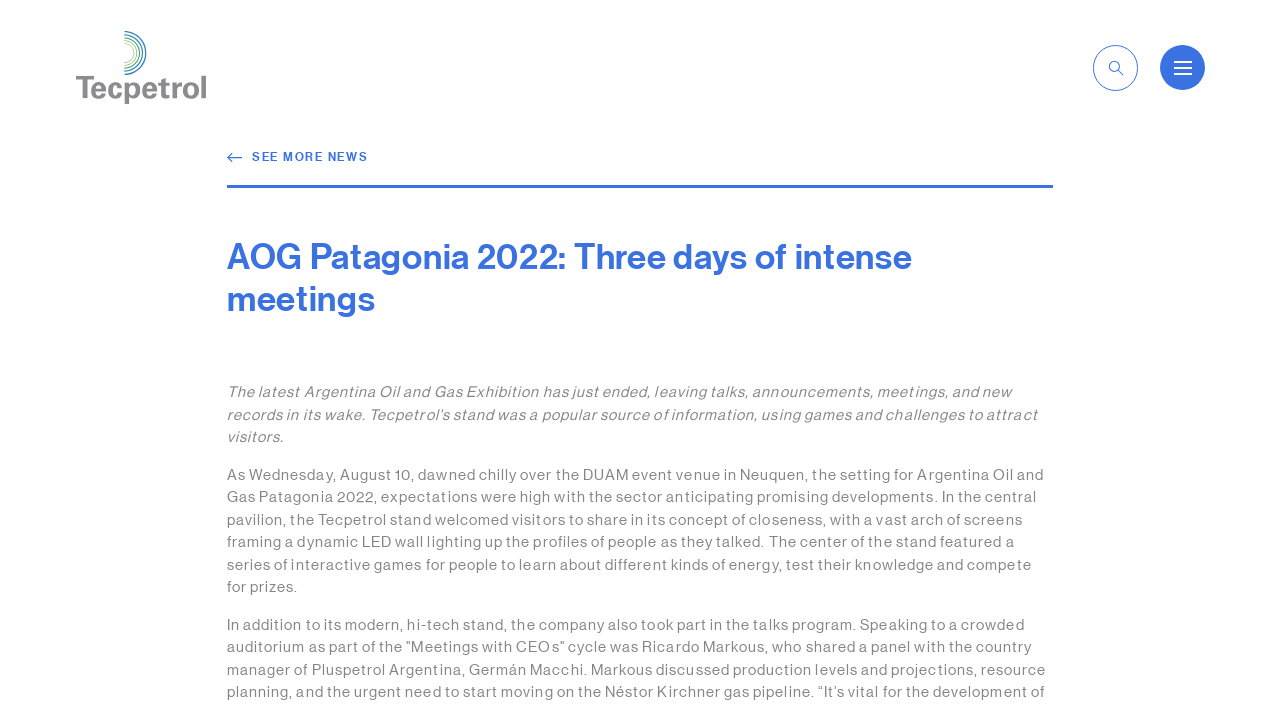Using the element description provided, determine the bounding box coordinates in the format (top-left x, top-left y, bottom-right x, bottom-right y). Ensure that all values are floating point numbers between 0 and 1. Element description: parent_node: EN

[0.906, 0.064, 0.941, 0.127]